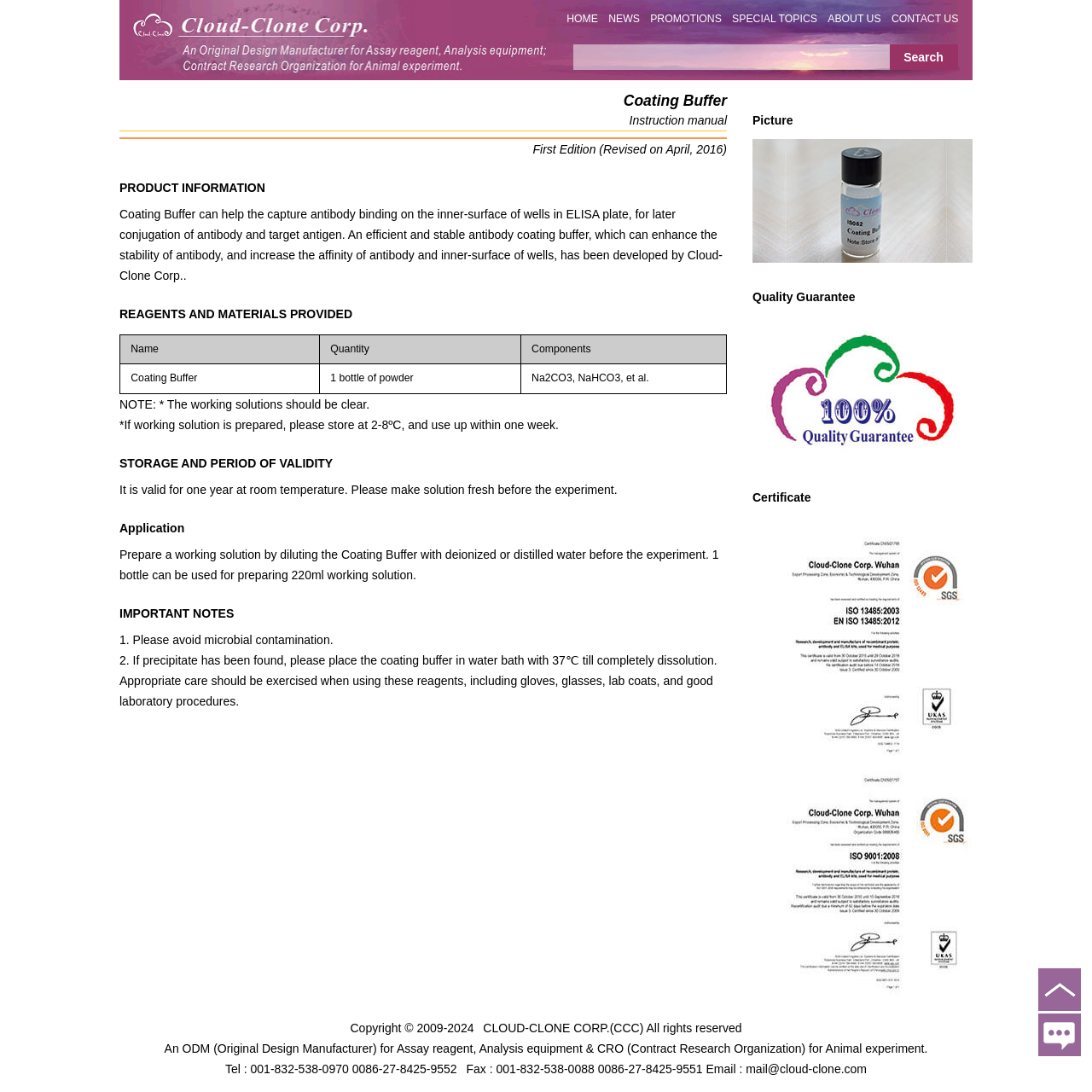How should the working solution be stored?
Answer with a single word or phrase by referring to the visual content.

At 2-8°C